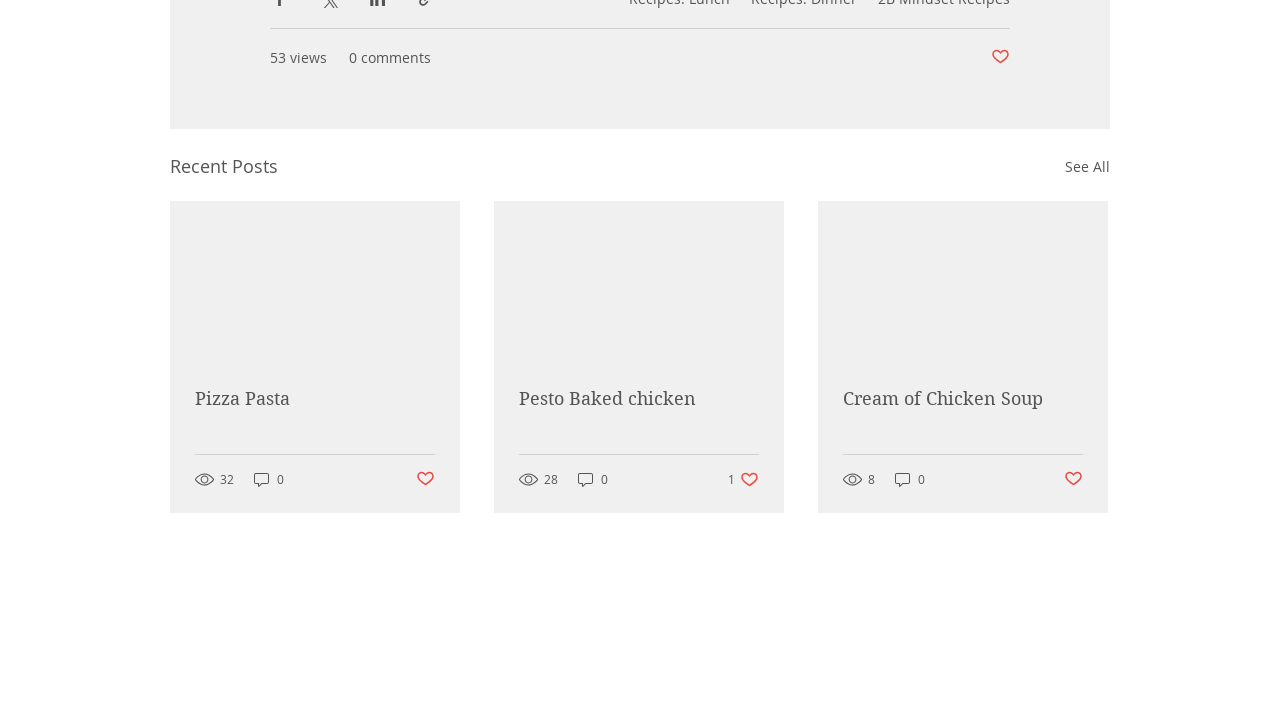Find the bounding box coordinates of the element to click in order to complete this instruction: "View recent posts". The bounding box coordinates must be four float numbers between 0 and 1, denoted as [left, top, right, bottom].

[0.133, 0.21, 0.217, 0.25]